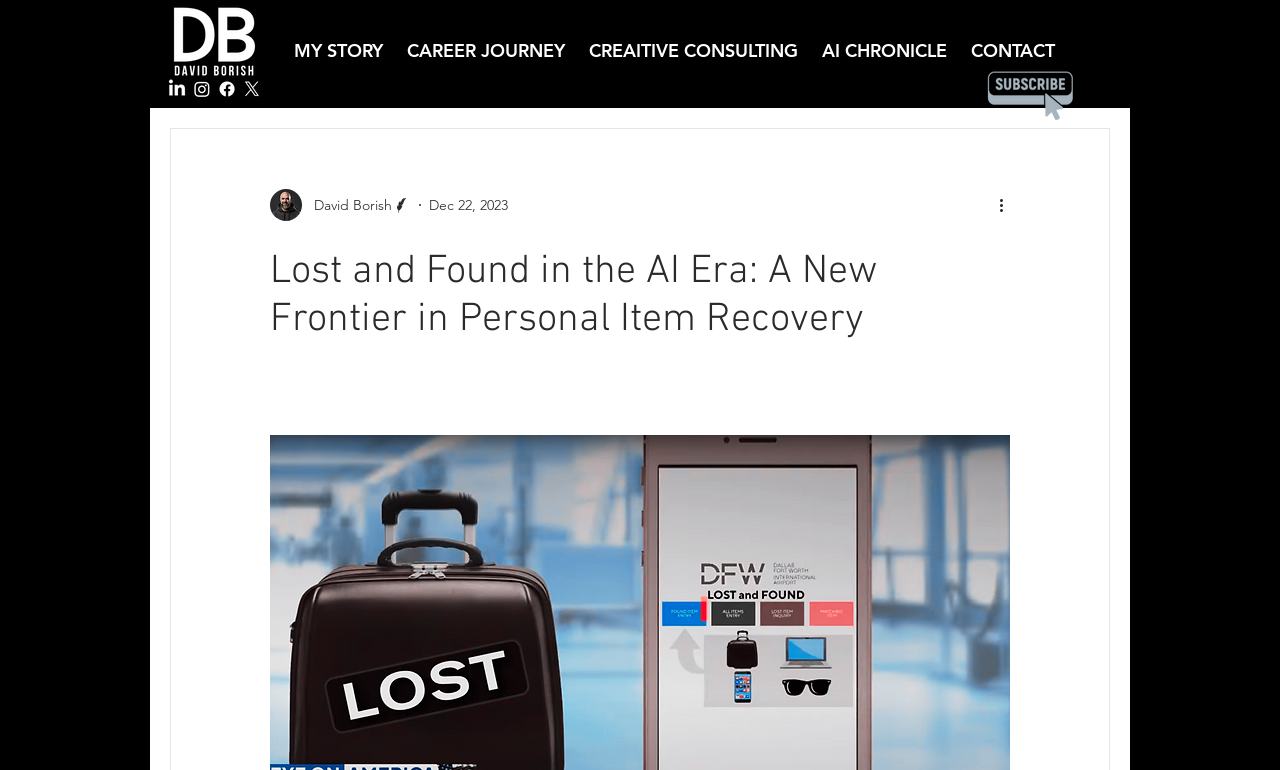Please identify the bounding box coordinates of the region to click in order to complete the task: "Explore the AI Chronicle". The coordinates must be four float numbers between 0 and 1, specified as [left, top, right, bottom].

[0.637, 0.043, 0.745, 0.089]